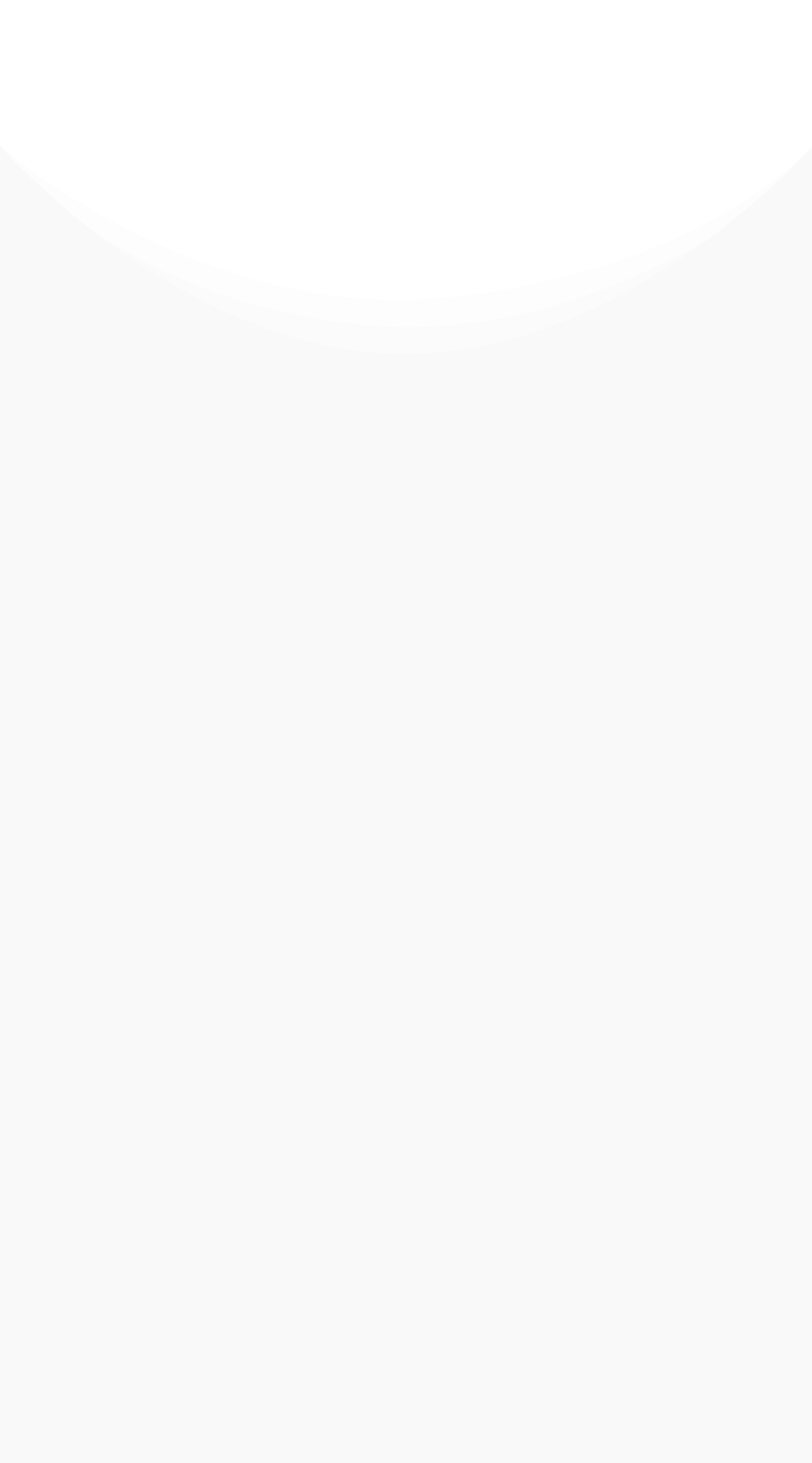Identify the bounding box coordinates of the element that should be clicked to fulfill this task: "View the ISO/IEC 27001:2013 certification". The coordinates should be provided as four float numbers between 0 and 1, i.e., [left, top, right, bottom].

[0.455, 0.648, 0.845, 0.676]